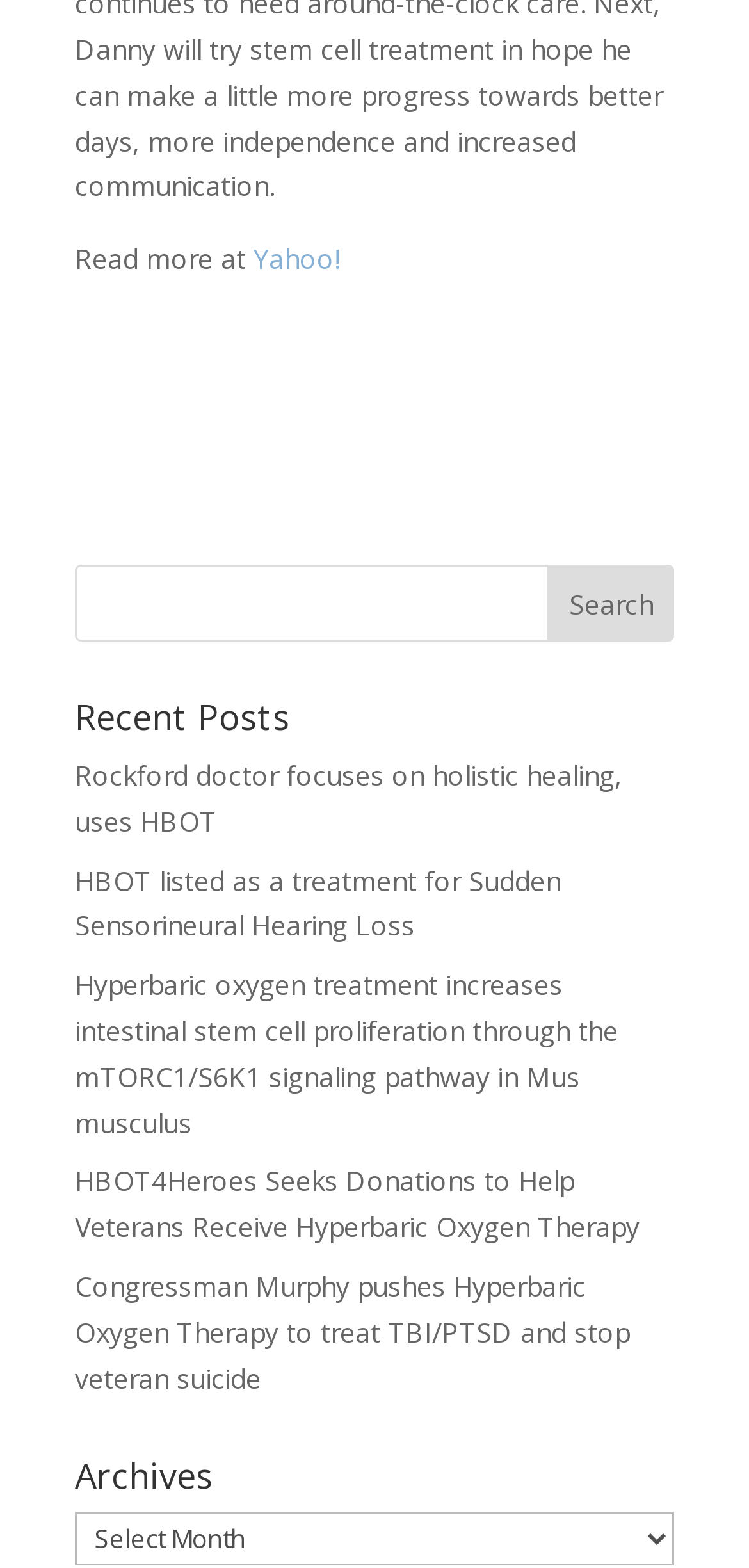Highlight the bounding box coordinates of the region I should click on to meet the following instruction: "View Minddistrict on Linkedin".

None